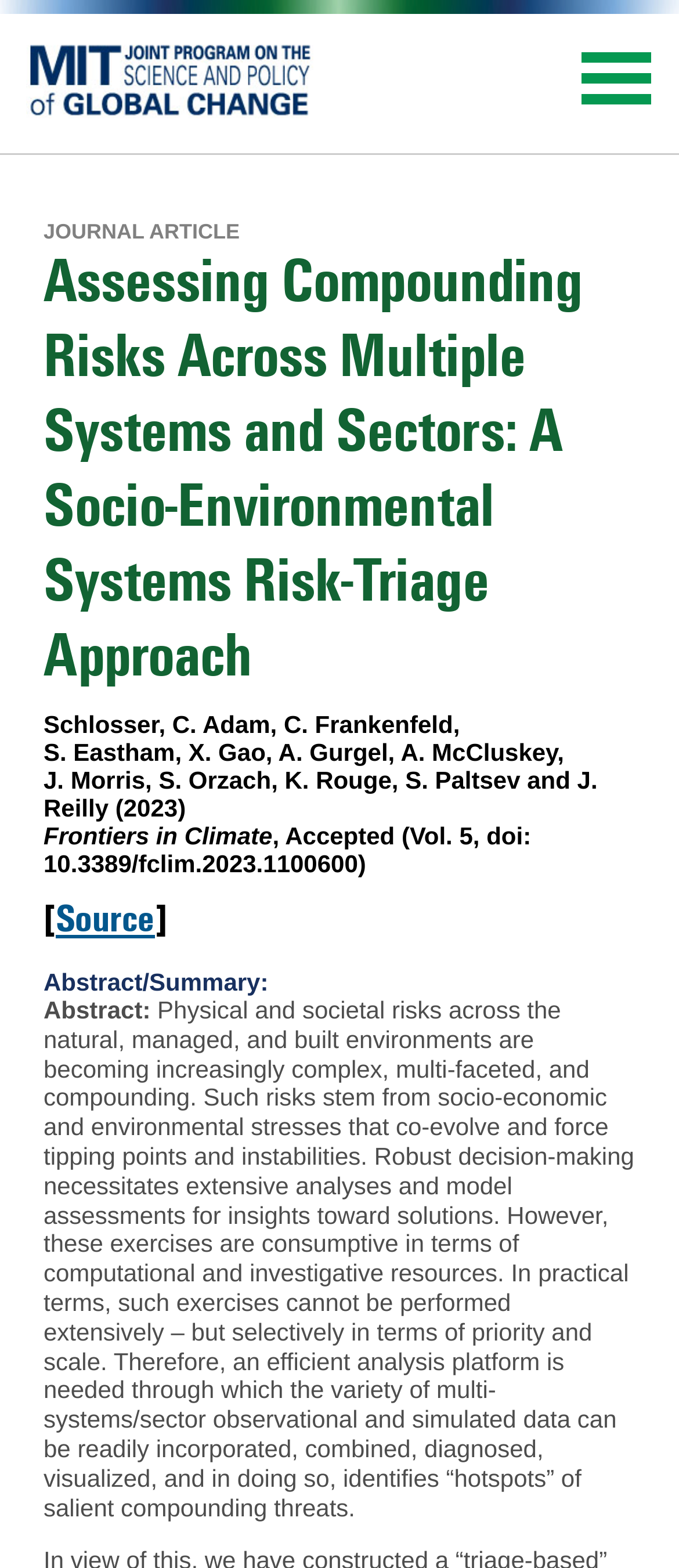Can you extract the headline from the webpage for me?

MIT Global Change